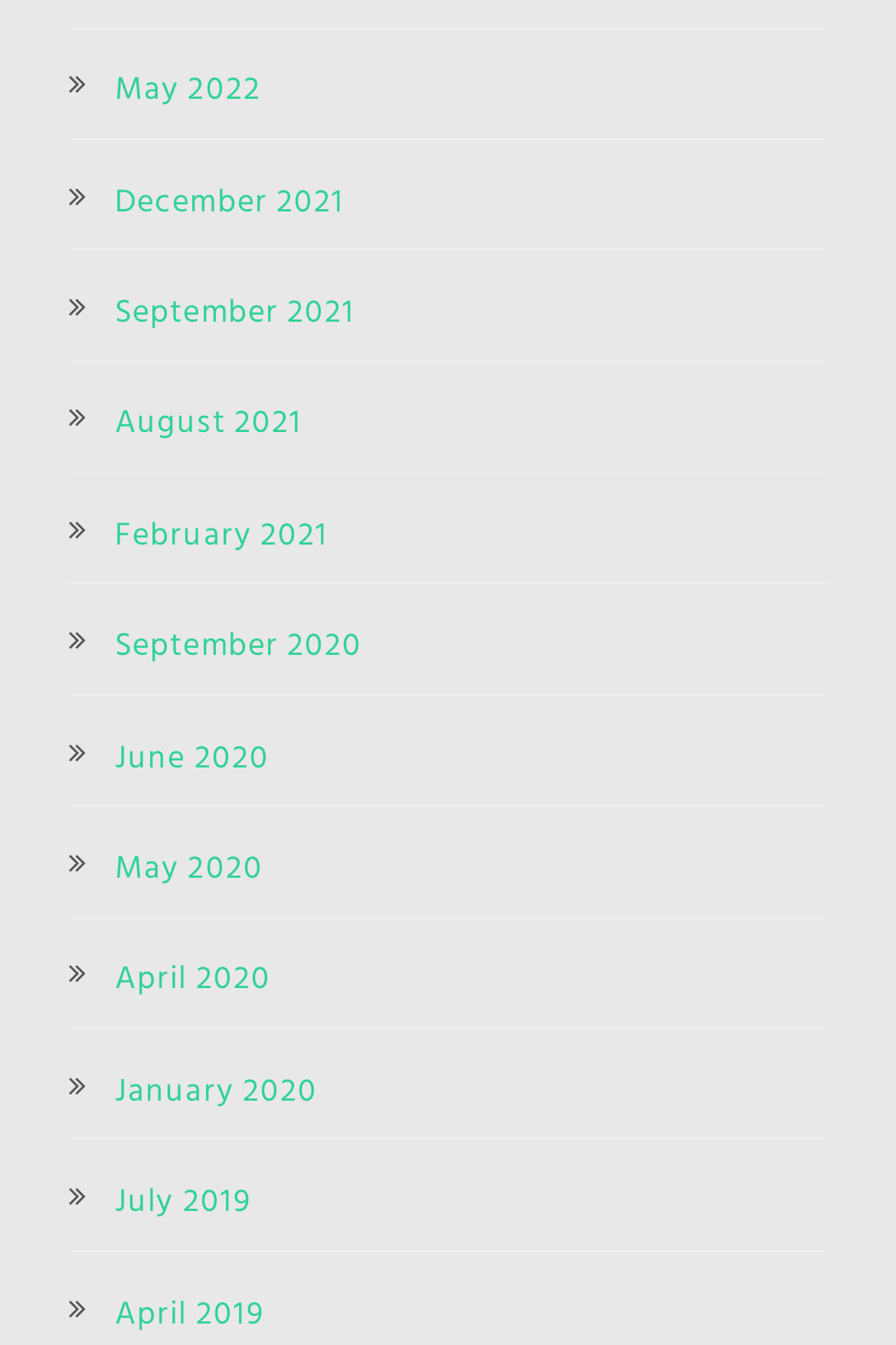Please give the bounding box coordinates of the area that should be clicked to fulfill the following instruction: "view May 2022". The coordinates should be in the format of four float numbers from 0 to 1, i.e., [left, top, right, bottom].

[0.128, 0.052, 0.291, 0.085]